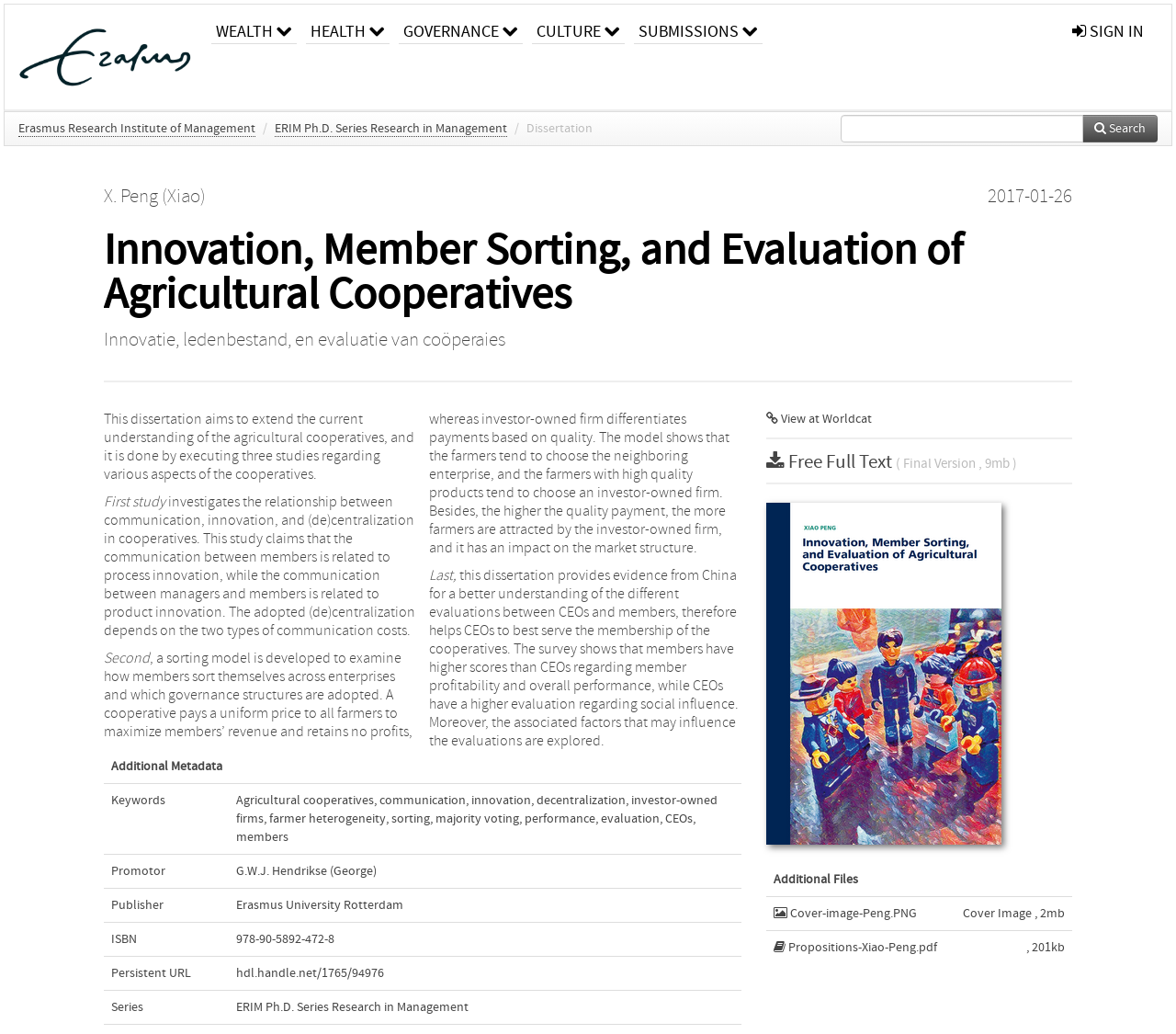Please identify the bounding box coordinates of the region to click in order to complete the given instruction: "Sign in to the repository". The coordinates should be four float numbers between 0 and 1, i.e., [left, top, right, bottom].

[0.904, 0.004, 0.98, 0.057]